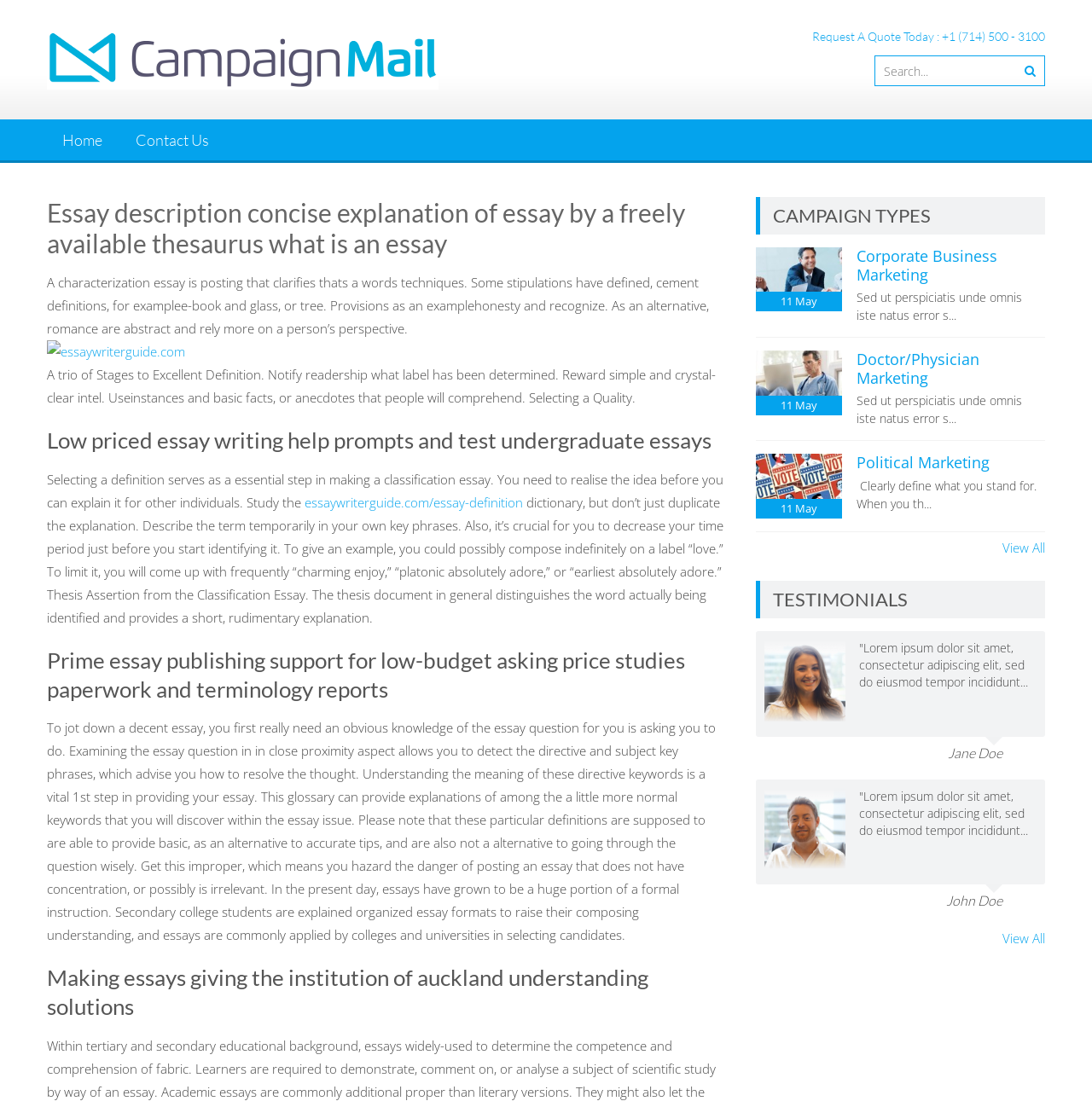Find the bounding box coordinates for the area you need to click to carry out the instruction: "Go to the home page". The coordinates should be four float numbers between 0 and 1, indicated as [left, top, right, bottom].

[0.043, 0.108, 0.108, 0.145]